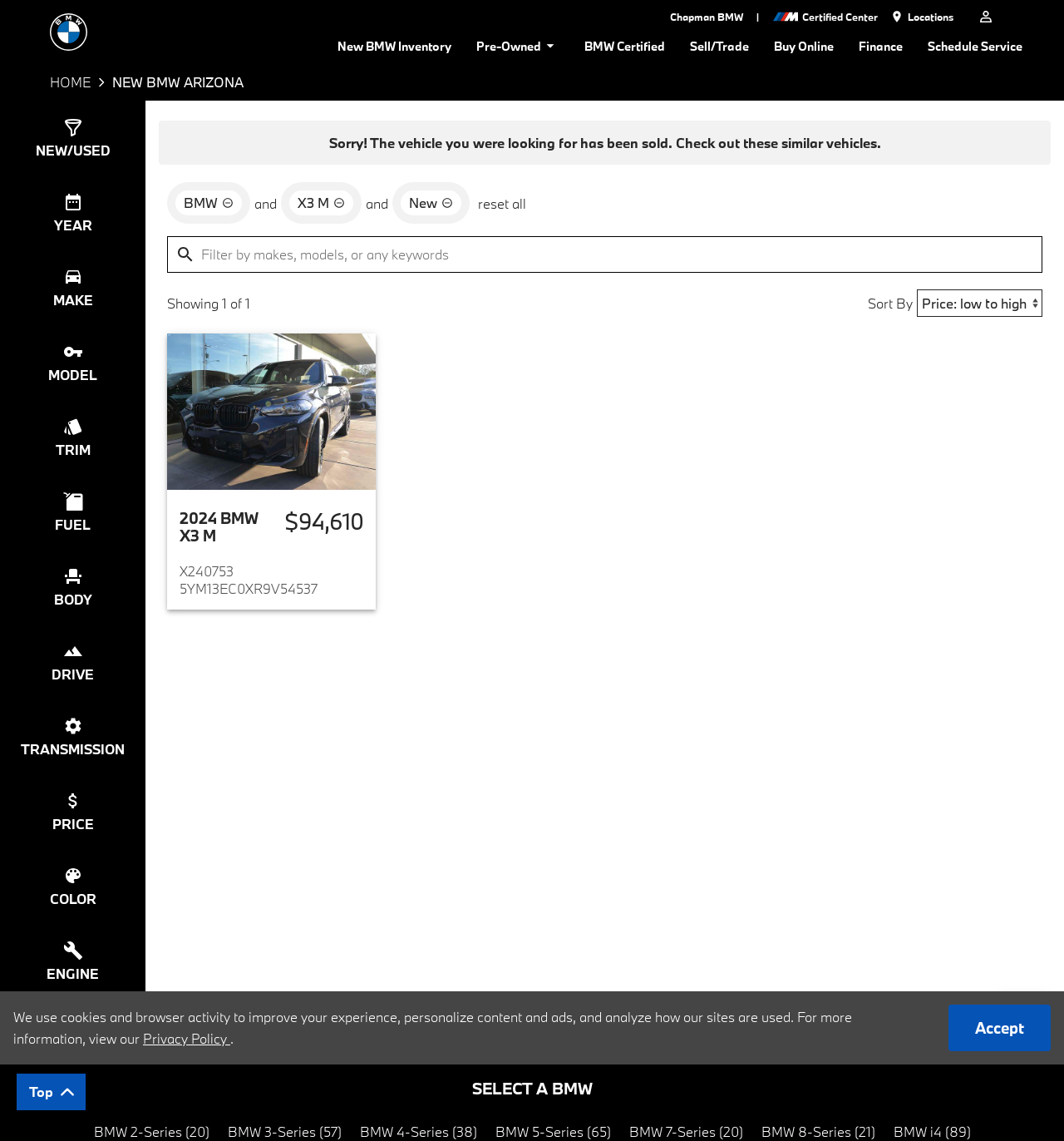Identify the bounding box coordinates necessary to click and complete the given instruction: "Filter by makes, models, or any keywords".

[0.157, 0.207, 0.98, 0.239]